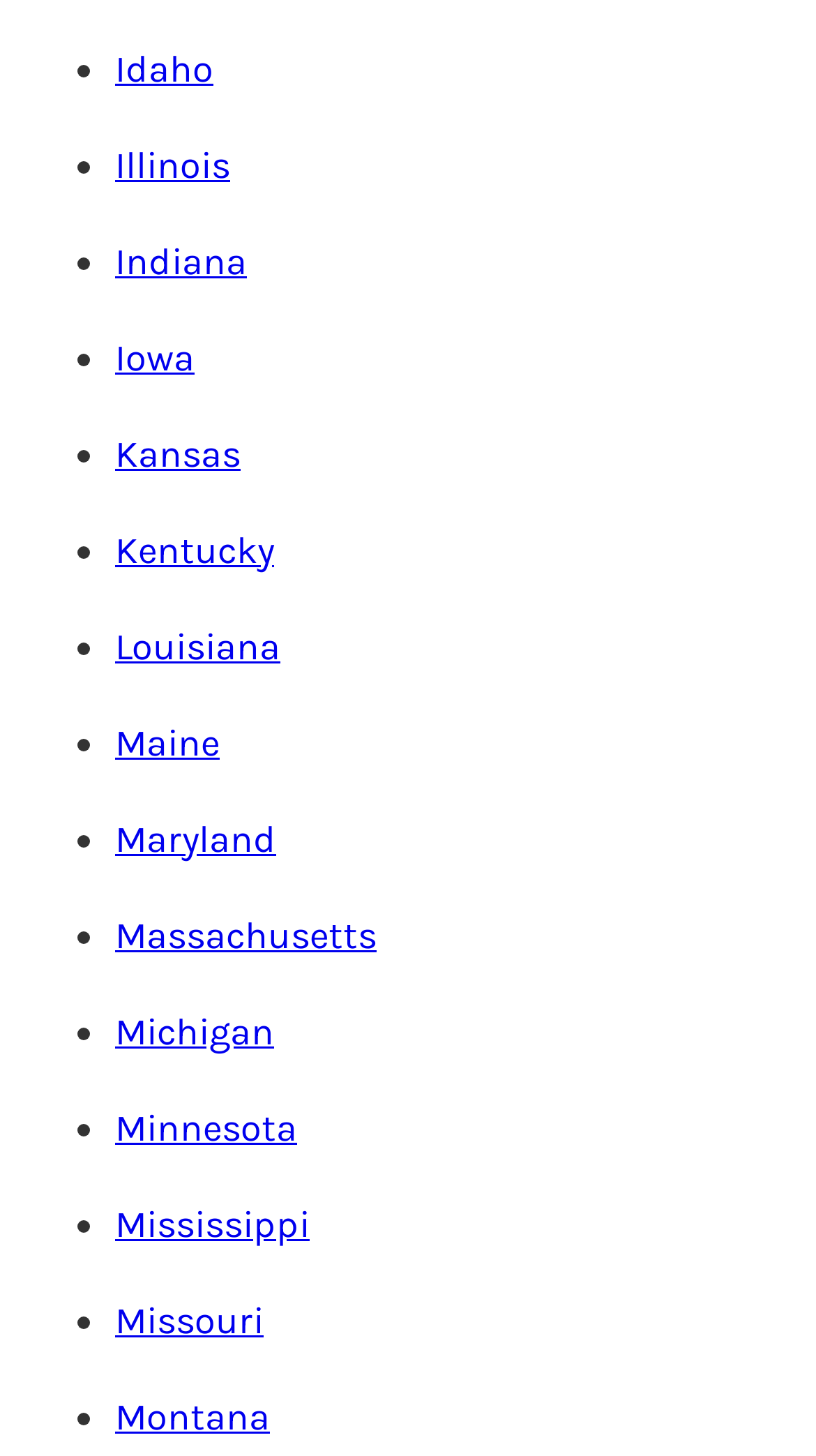Identify the bounding box coordinates of the clickable region necessary to fulfill the following instruction: "click on Idaho". The bounding box coordinates should be four float numbers between 0 and 1, i.e., [left, top, right, bottom].

[0.141, 0.031, 0.262, 0.063]